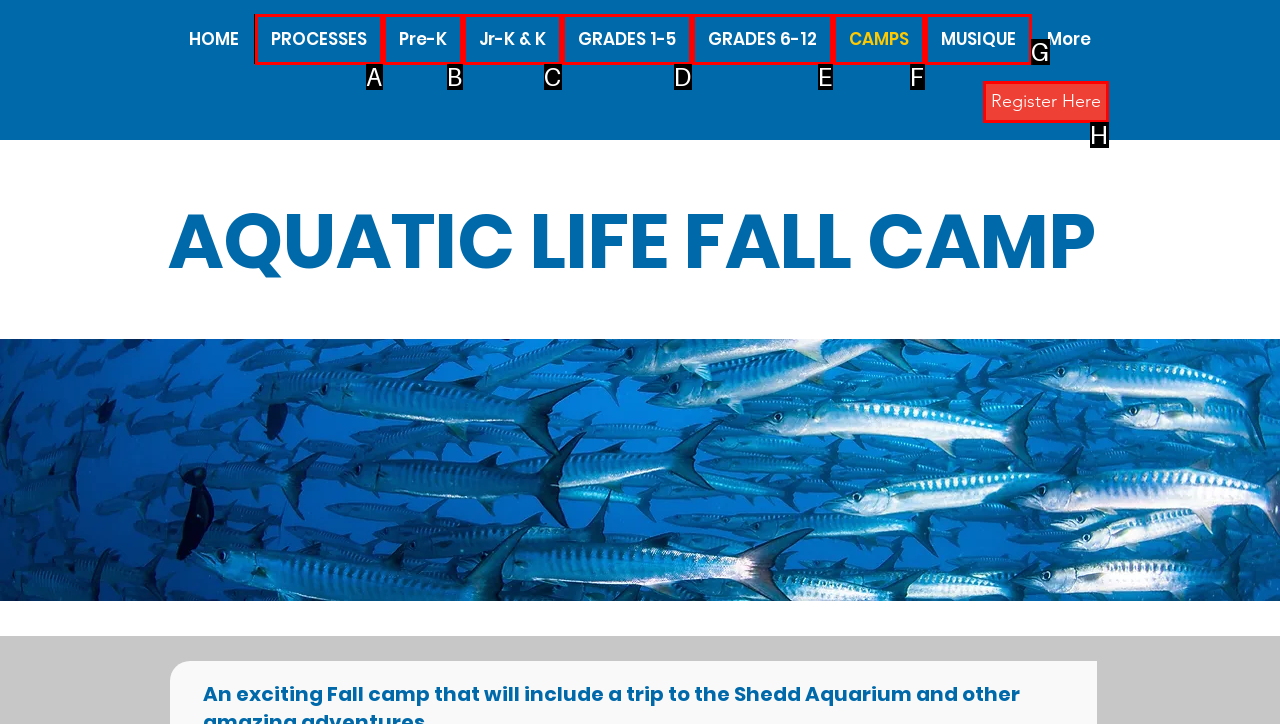Select the letter of the UI element you need to click to complete this task: register for fall camp.

H